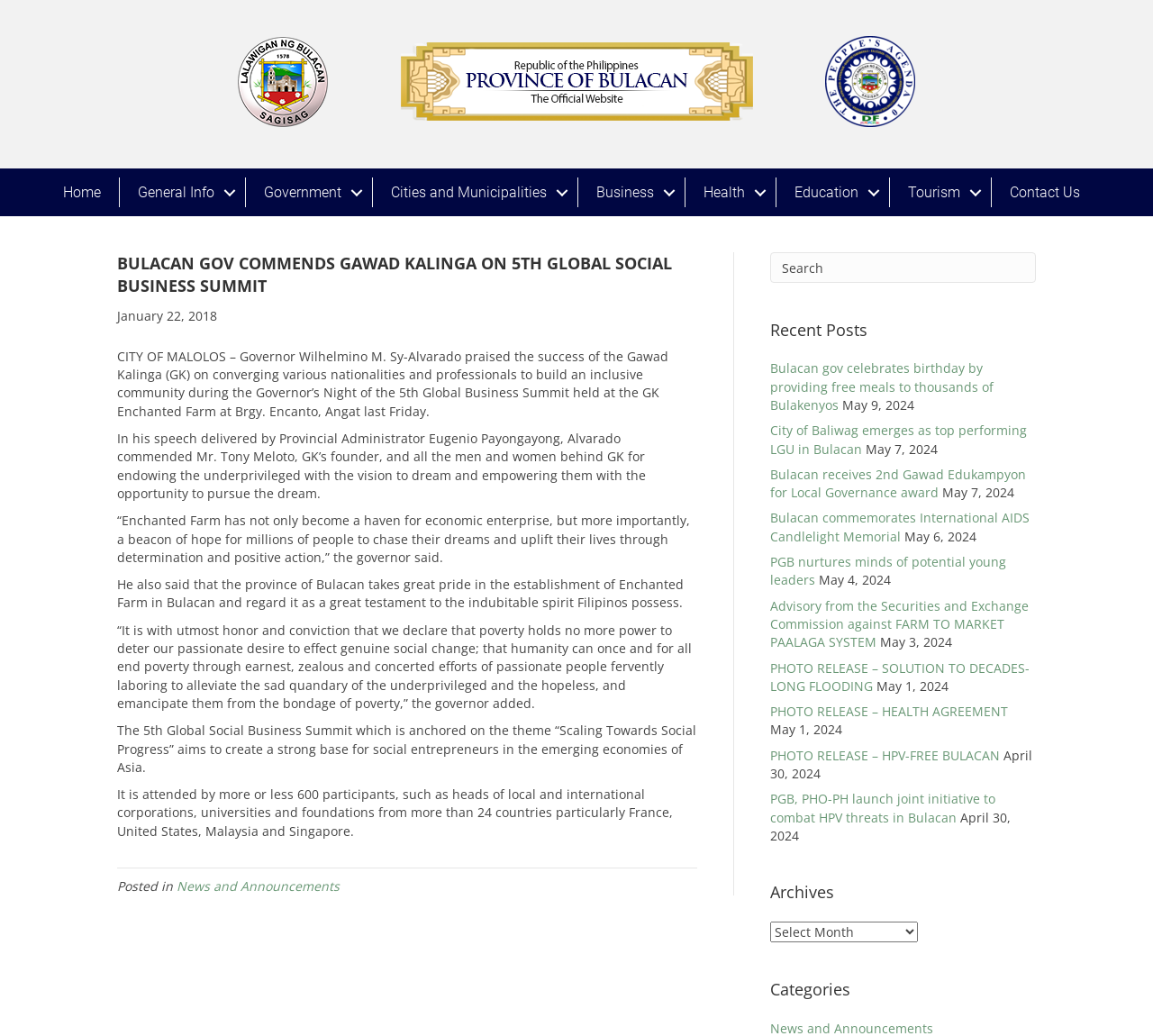Give a concise answer using only one word or phrase for this question:
What is the logo of the Provincial Government of Bulacan?

Official-Logo